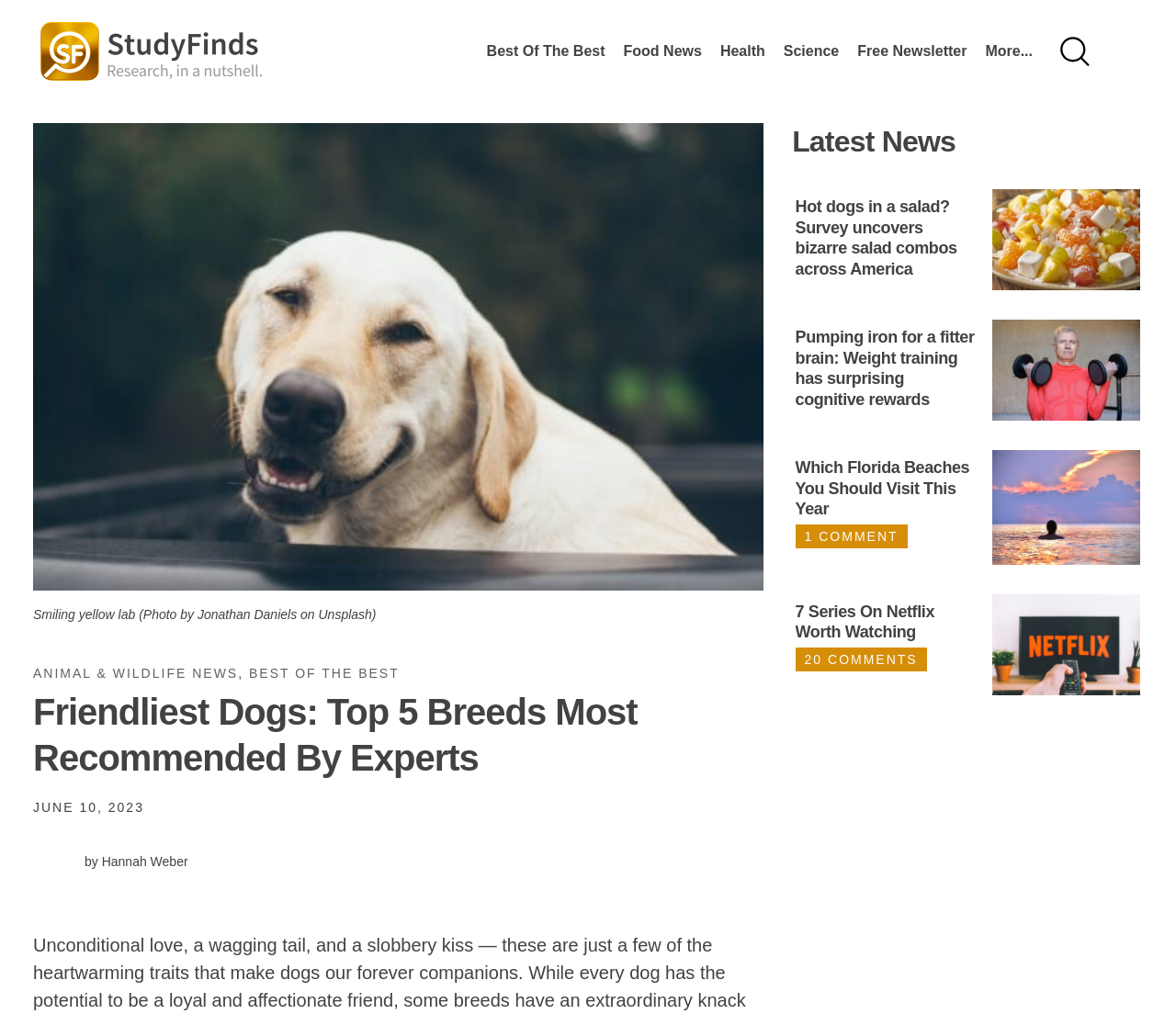Show the bounding box coordinates for the element that needs to be clicked to execute the following instruction: "visit Brock at Cliff Cottage". Provide the coordinates in the form of four float numbers between 0 and 1, i.e., [left, top, right, bottom].

None